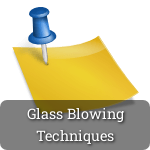What is attached to the top of the notepad?
Based on the image, provide a one-word or brief-phrase response.

A blue push pin